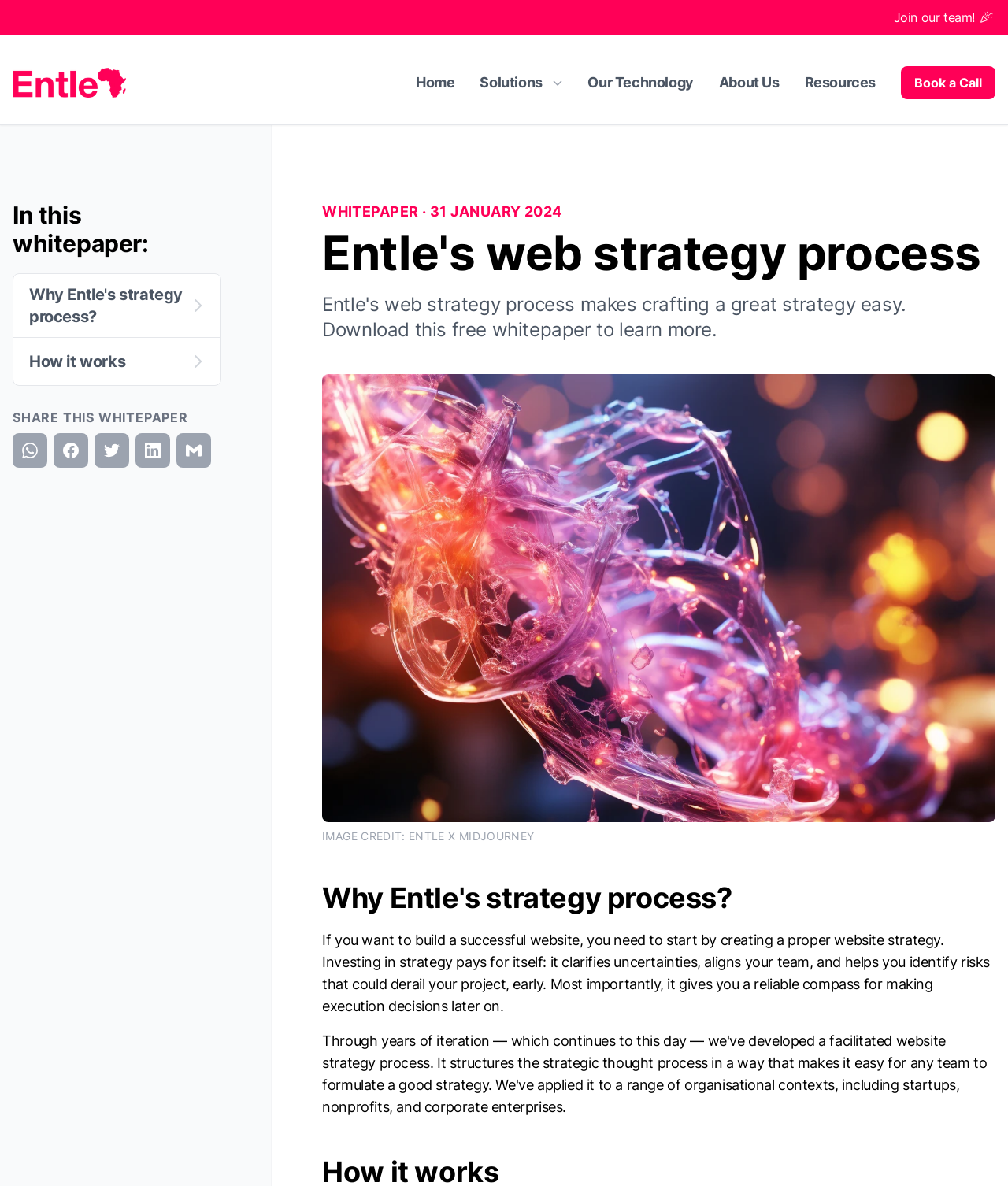Based on the element description LinkedIn, identify the bounding box coordinates for the UI element. The coordinates should be in the format (top-left x, top-left y, bottom-right x, bottom-right y) and within the 0 to 1 range.

[0.134, 0.365, 0.169, 0.394]